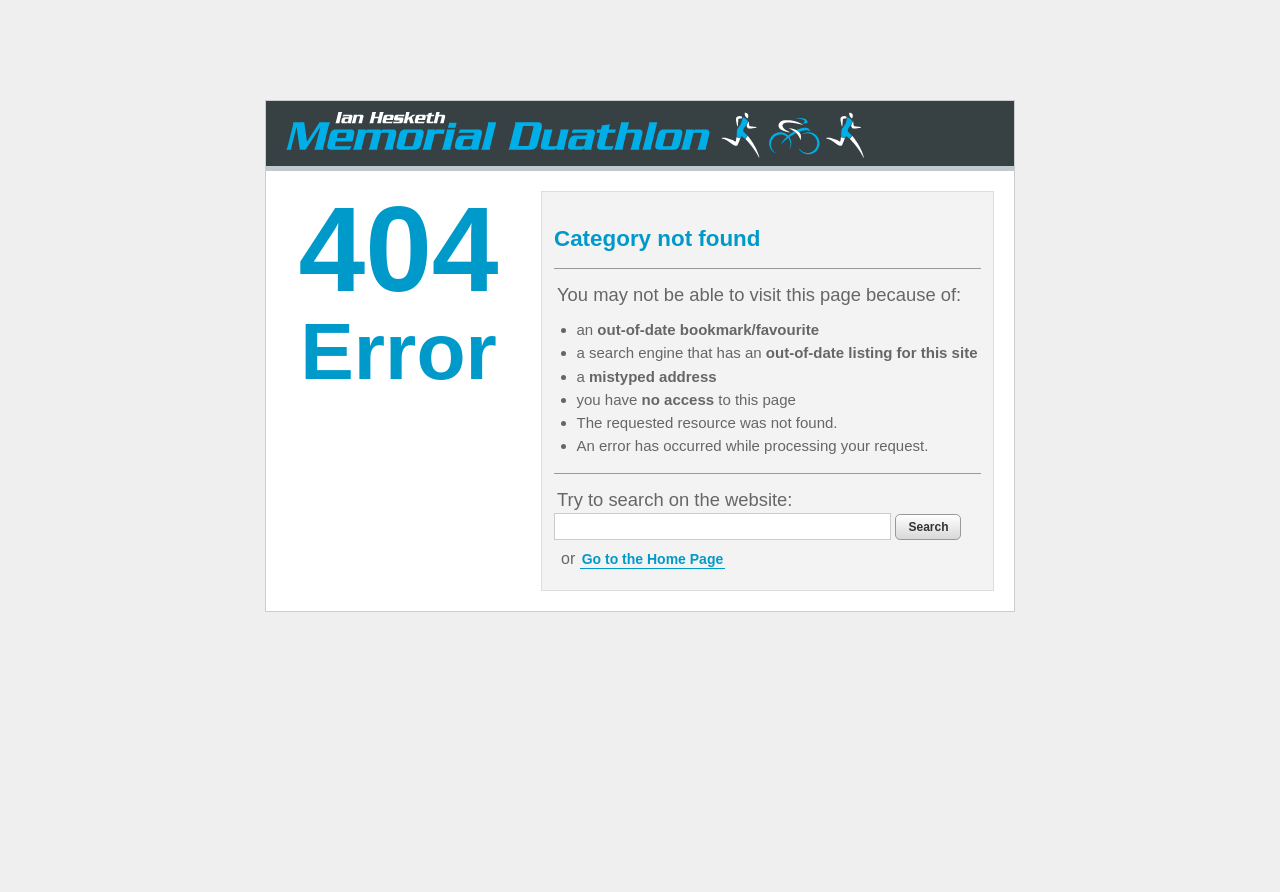How many possible reasons are given for not being able to visit the page?
Based on the image, please offer an in-depth response to the question.

The webpage provides five possible reasons why the user may not be able to visit the page, which are listed as bullet points, including an out-of-date bookmark or favourite, a search engine with an out-of-date listing, a mistyped address, no access to the page, and the requested resource not being found.